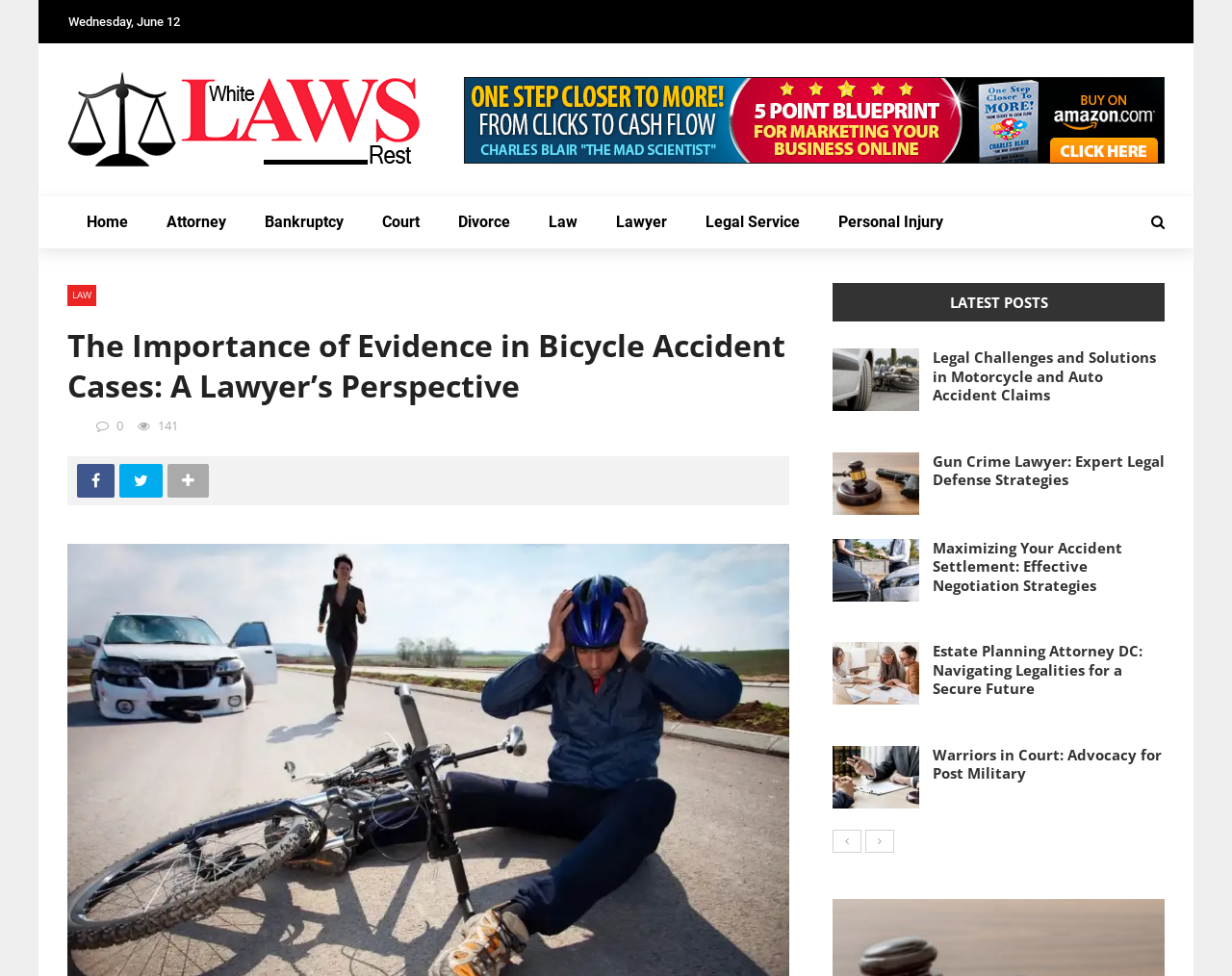Please find the bounding box coordinates of the clickable region needed to complete the following instruction: "Click on the REQUEST A FREE QUOTE link". The bounding box coordinates must consist of four float numbers between 0 and 1, i.e., [left, top, right, bottom].

None